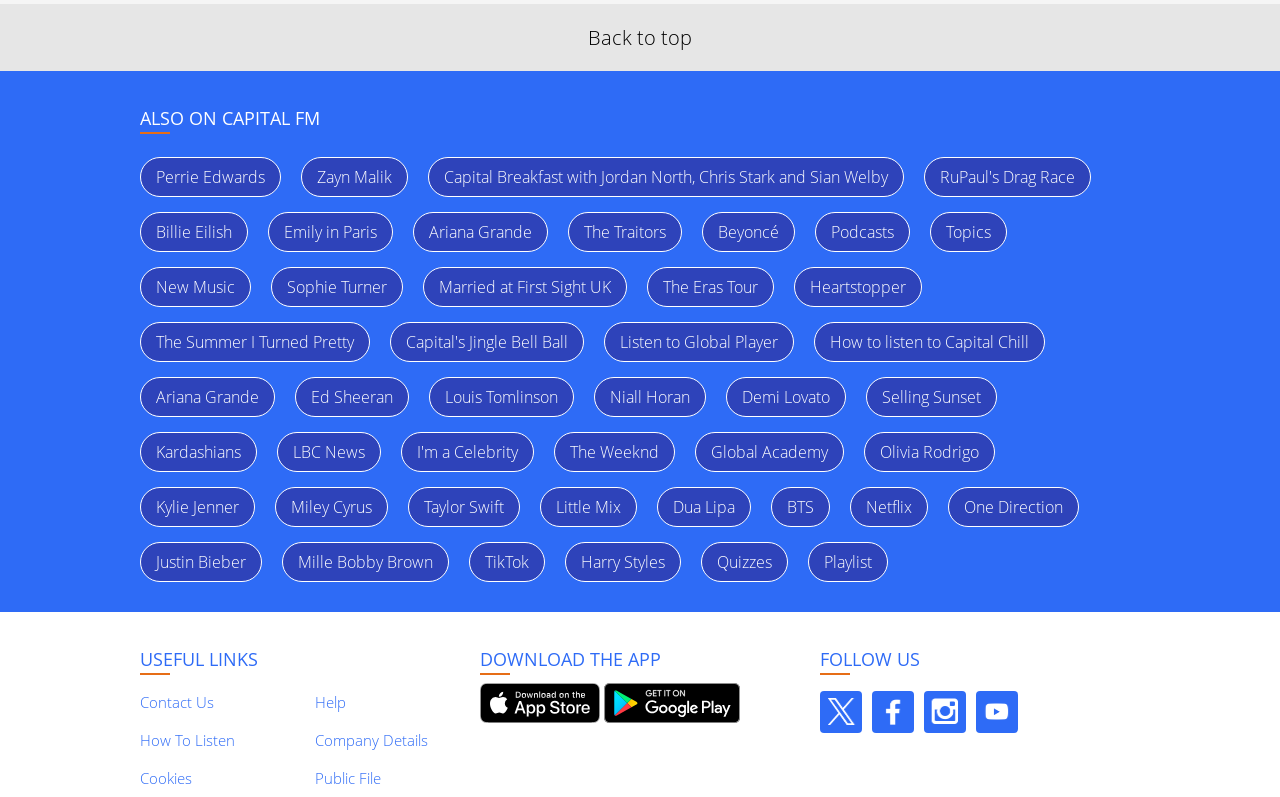What is the text of the first heading on the webpage?
Answer the question with just one word or phrase using the image.

ALSO ON CAPITAL FM